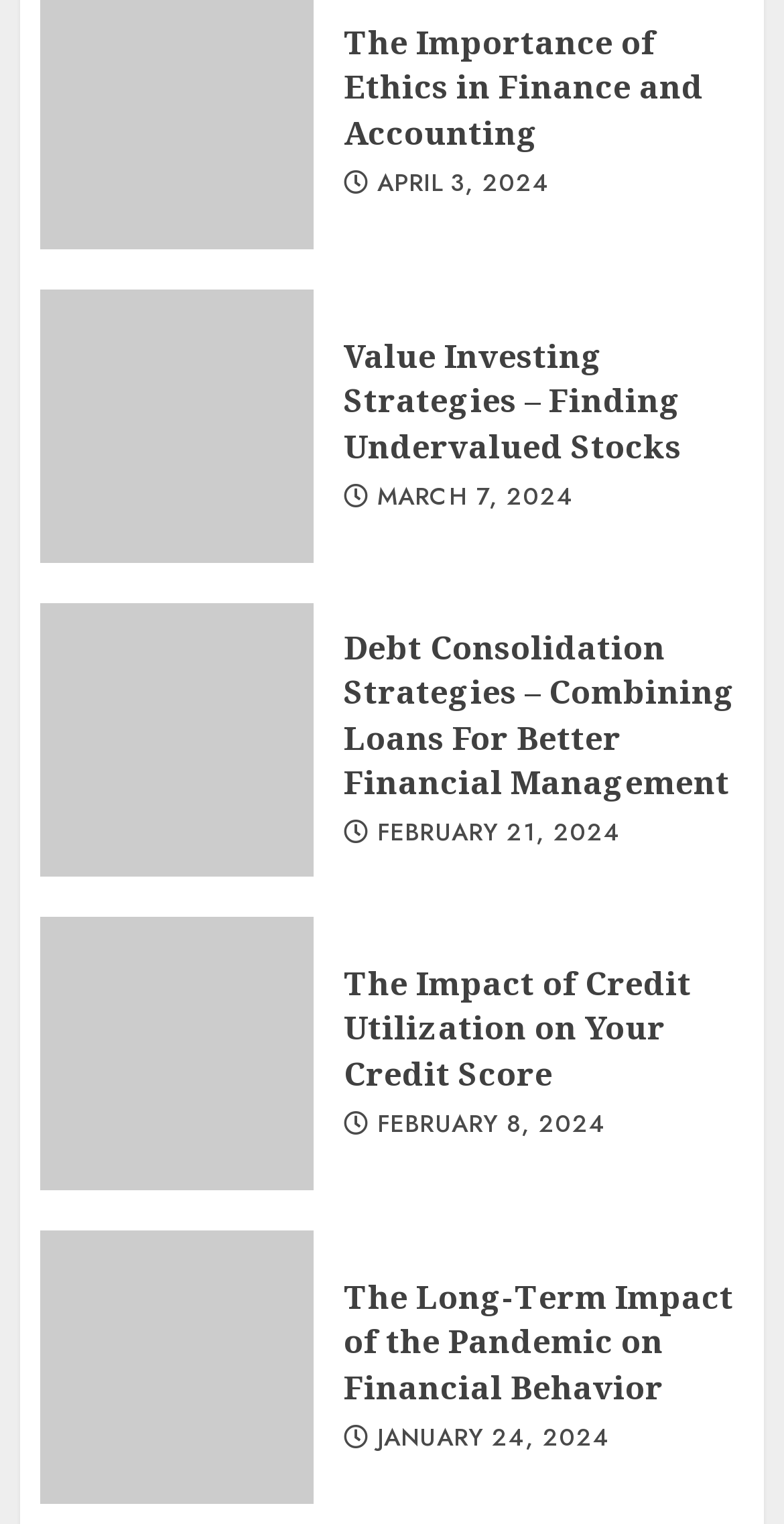What is the topic of the second article?
From the screenshot, provide a brief answer in one word or phrase.

Value Investing Strategies